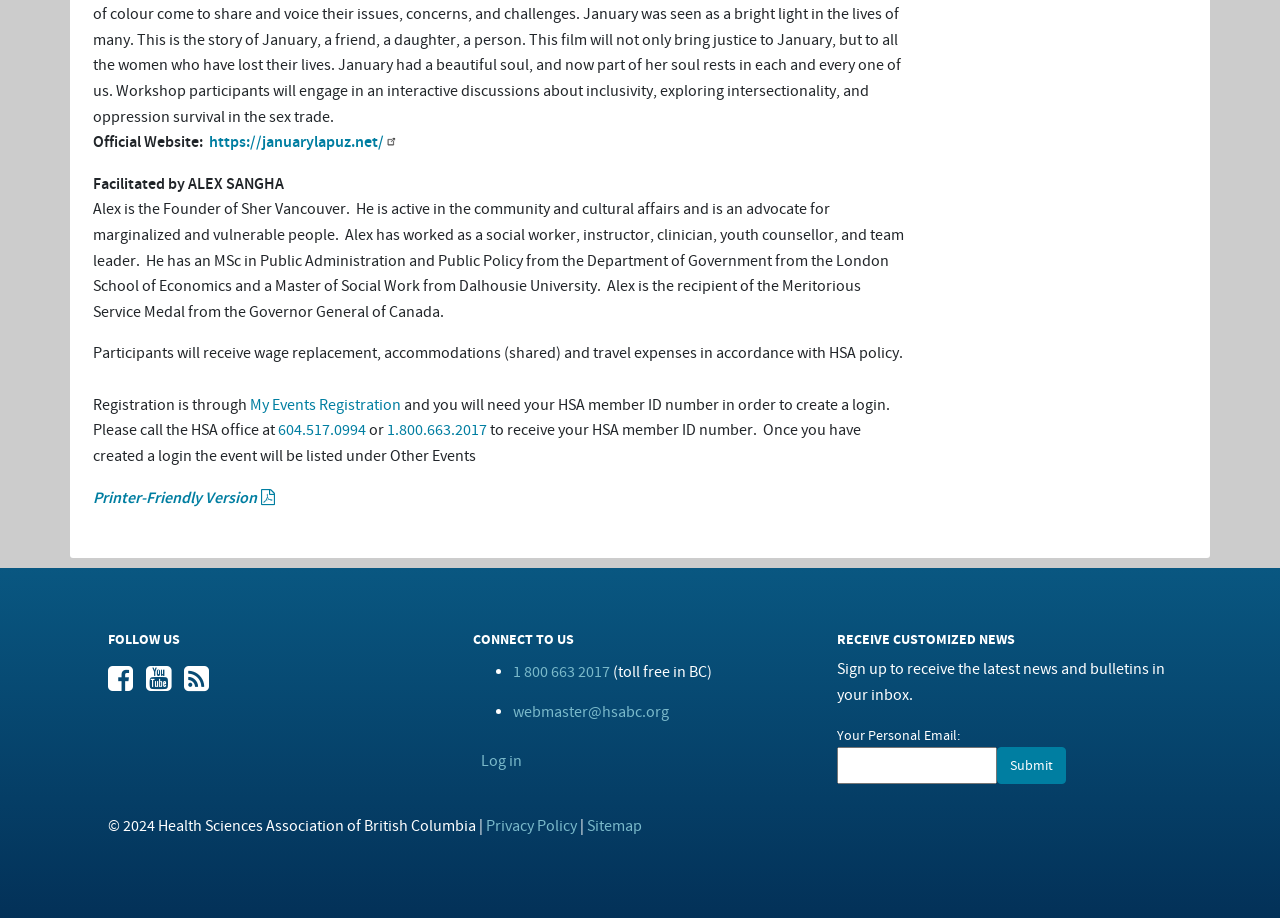Predict the bounding box coordinates for the UI element described as: "604.517.0994". The coordinates should be four float numbers between 0 and 1, presented as [left, top, right, bottom].

[0.217, 0.458, 0.286, 0.479]